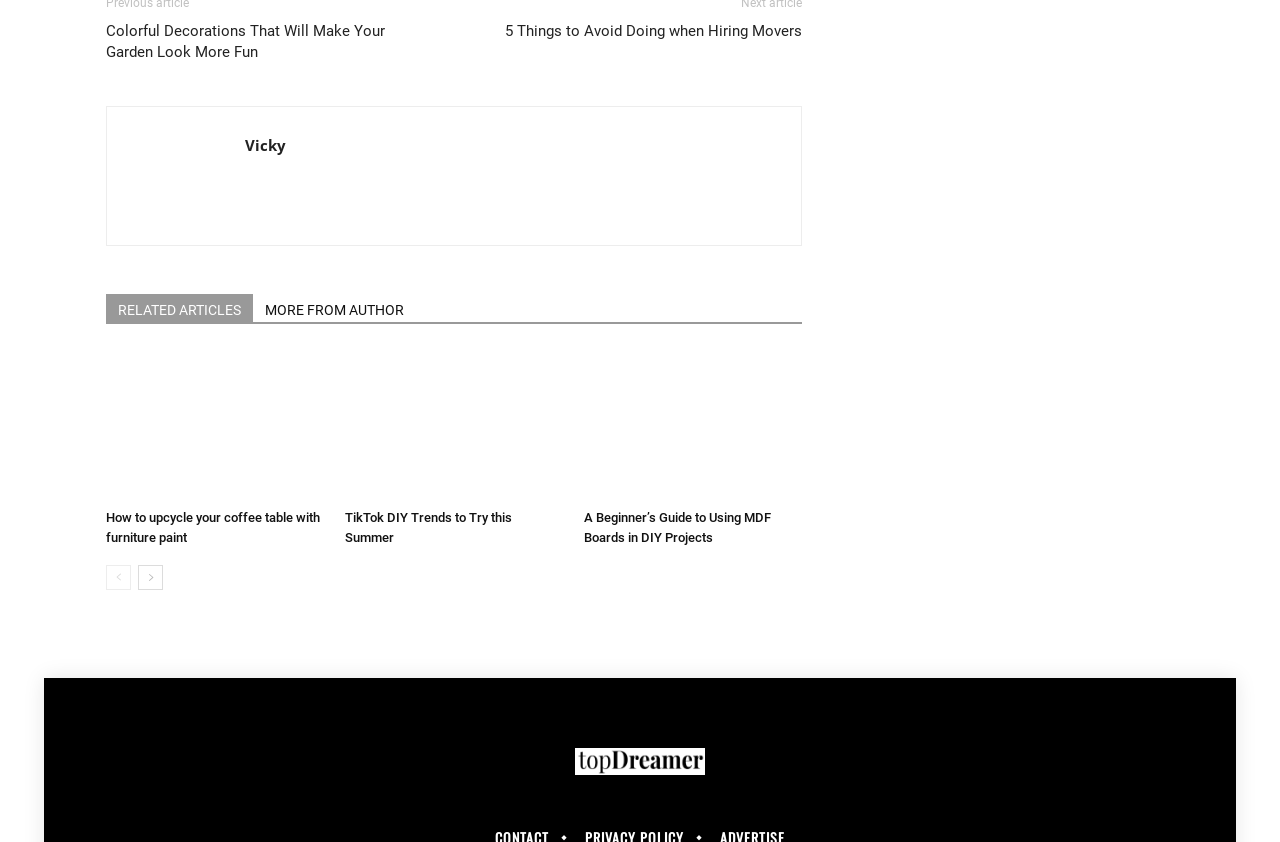How many links are there in the 'RELATED ARTICLES MORE FROM AUTHOR' section?
Using the visual information, reply with a single word or short phrase.

6